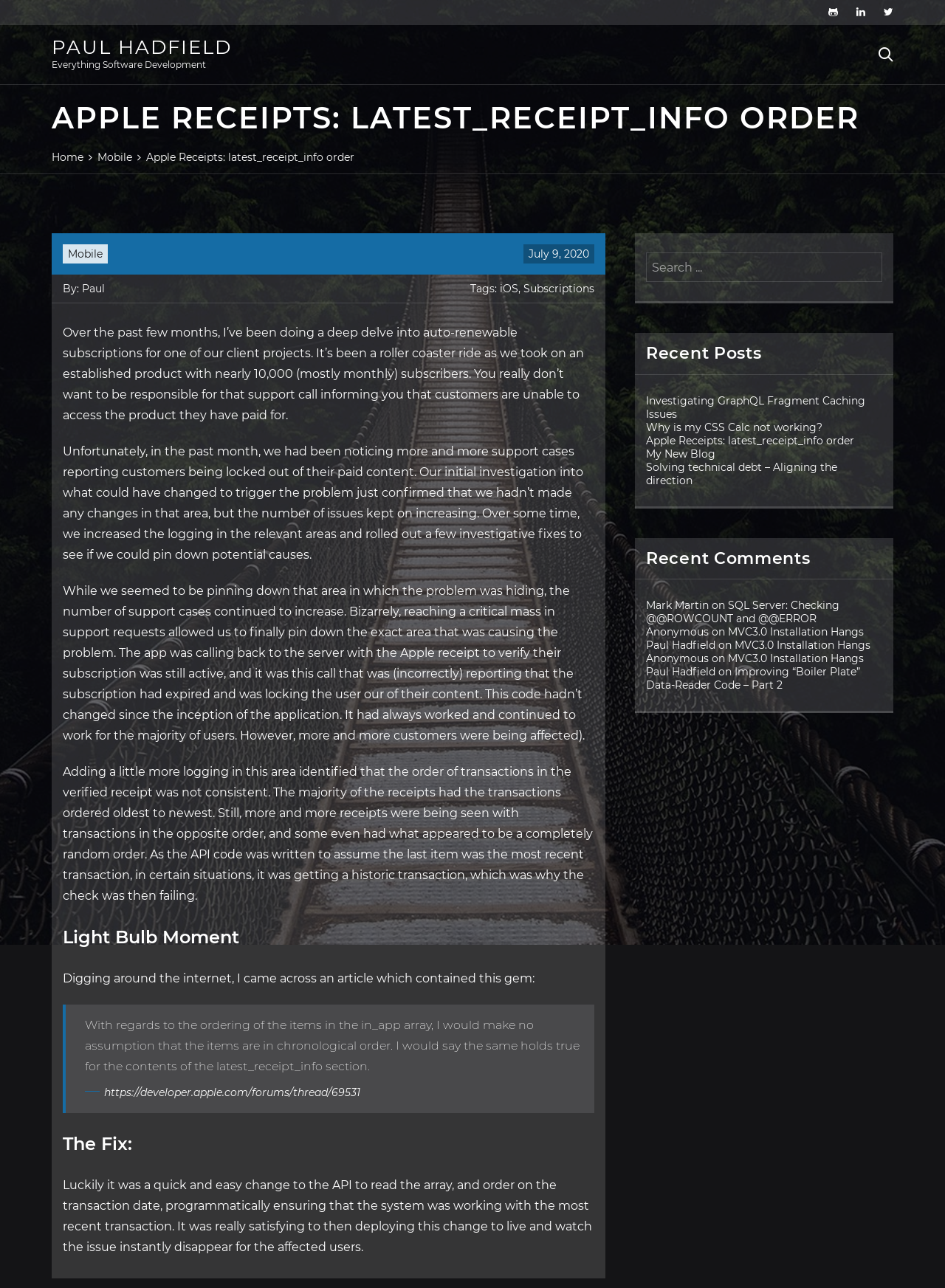Who wrote the article about Apple Receipts?
Based on the image, respond with a single word or phrase.

Paul Hadfield